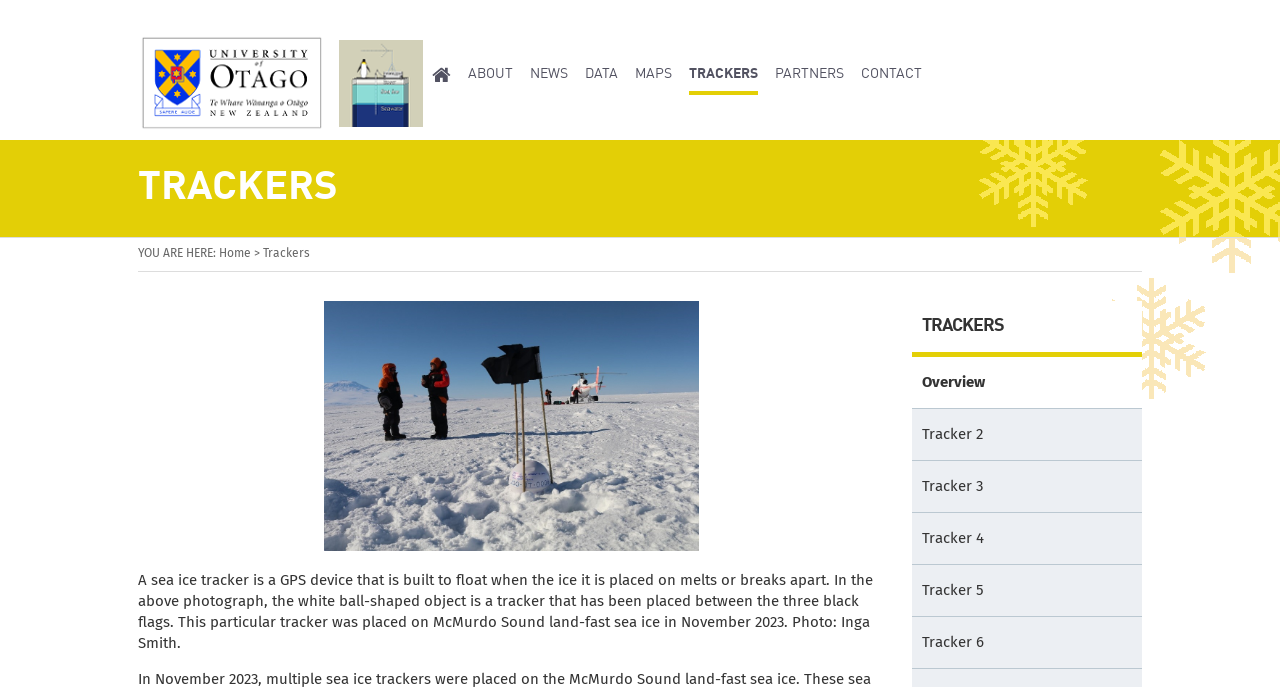What is a sea ice tracker?
Please answer the question as detailed as possible based on the image.

According to the static text on the webpage, 'A sea ice tracker is a GPS device that is built to float when the ice it is placed on melts or breaks apart.' This description is provided along with a photograph of a tracker.